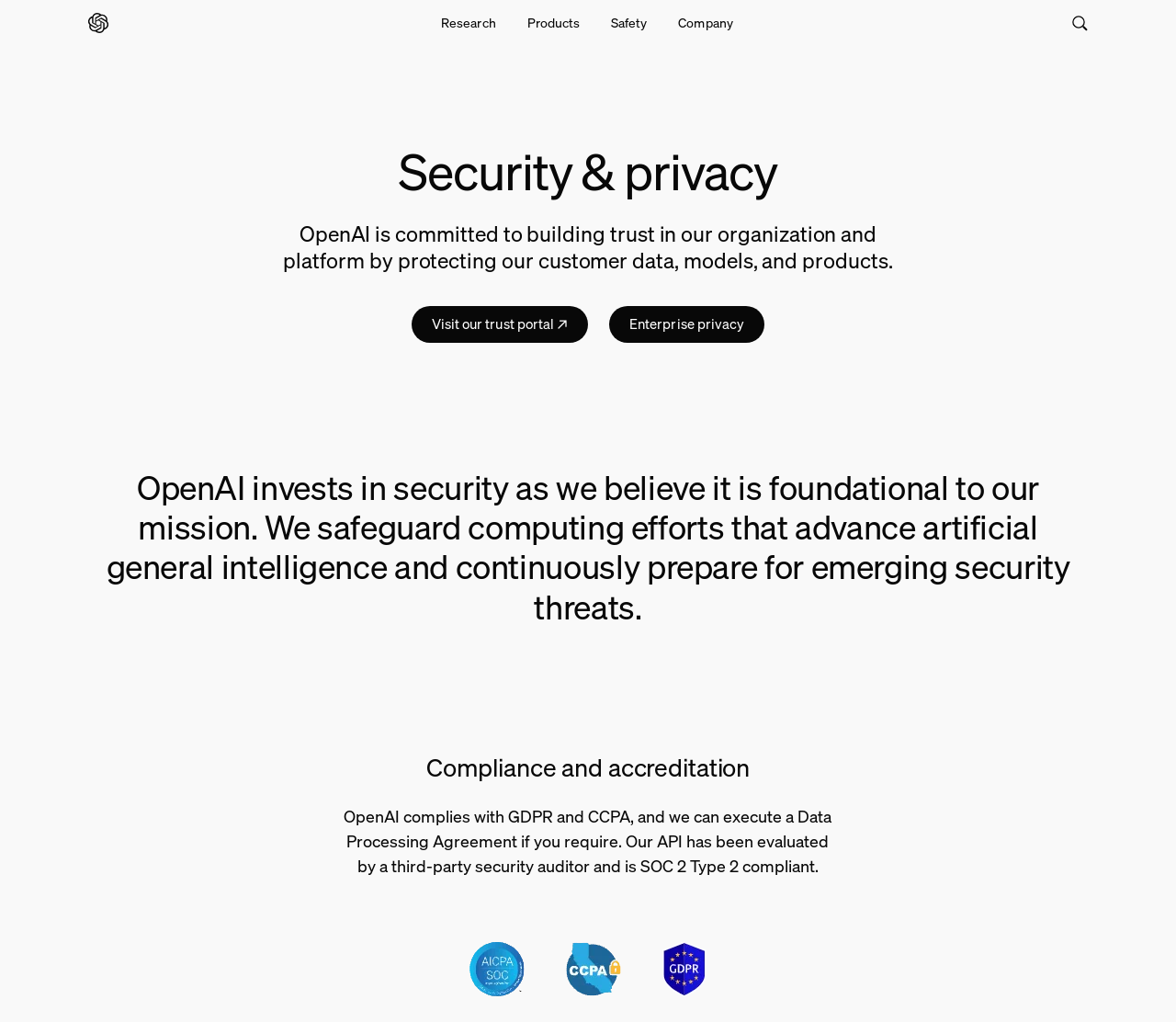Find the bounding box coordinates of the element to click in order to complete the given instruction: "Click the 'Enterprise privacy' link."

[0.518, 0.299, 0.65, 0.335]